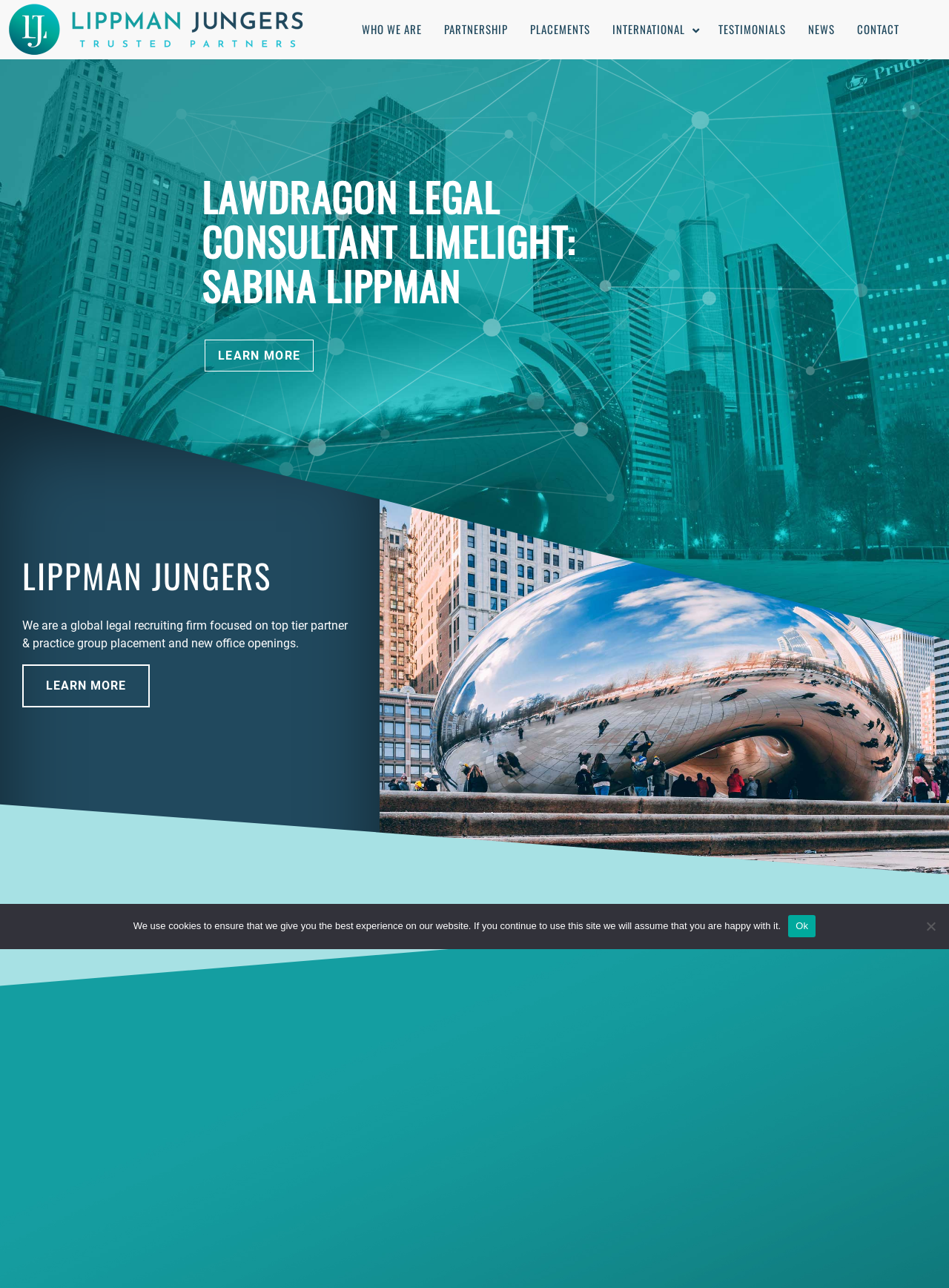How many partners have Lippman Jungers placed?
Using the visual information, answer the question in a single word or phrase.

More than 750